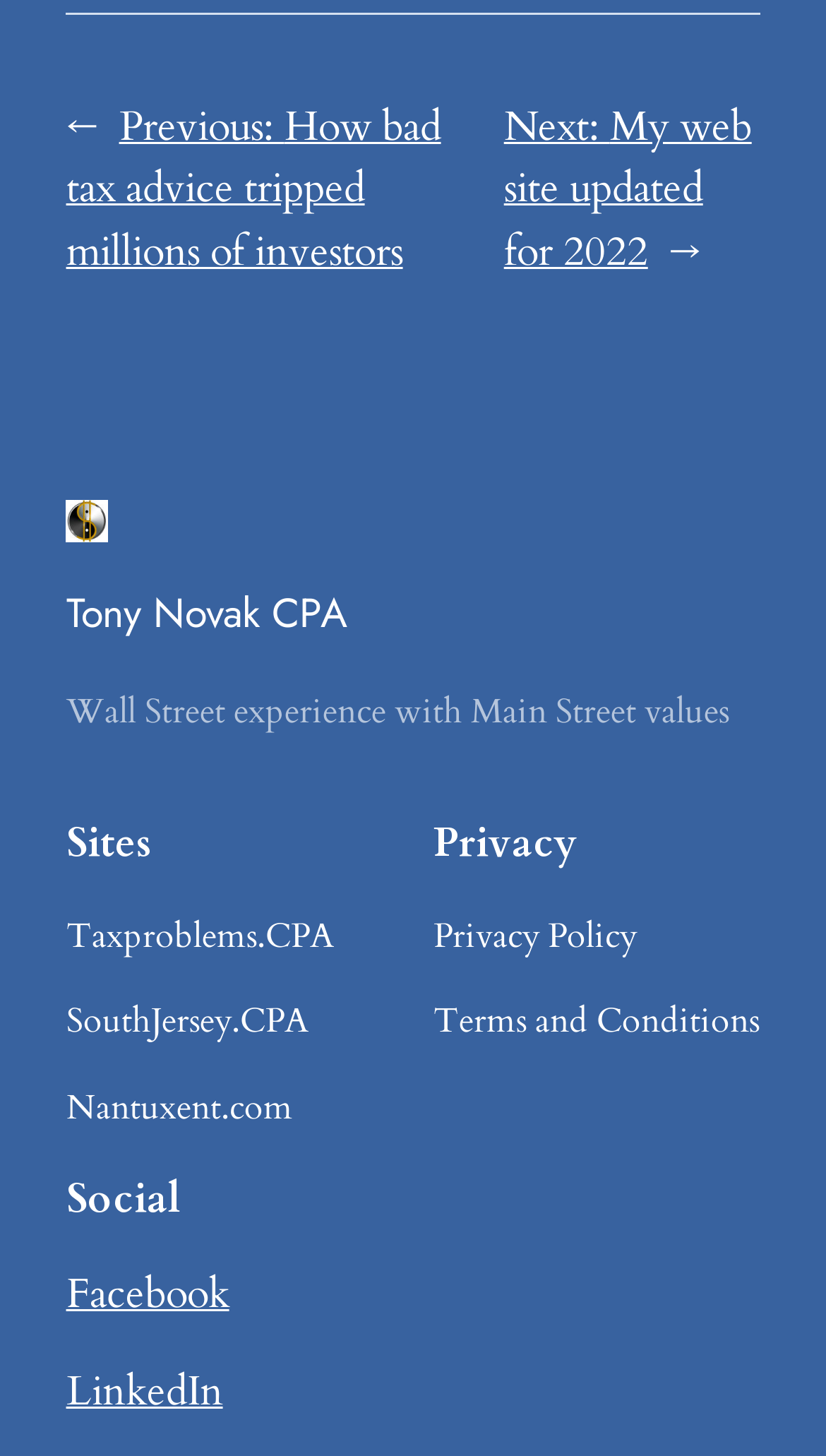Locate the bounding box coordinates of the clickable area to execute the instruction: "visit Tony Novak CPA website". Provide the coordinates as four float numbers between 0 and 1, represented as [left, top, right, bottom].

[0.08, 0.343, 0.131, 0.372]